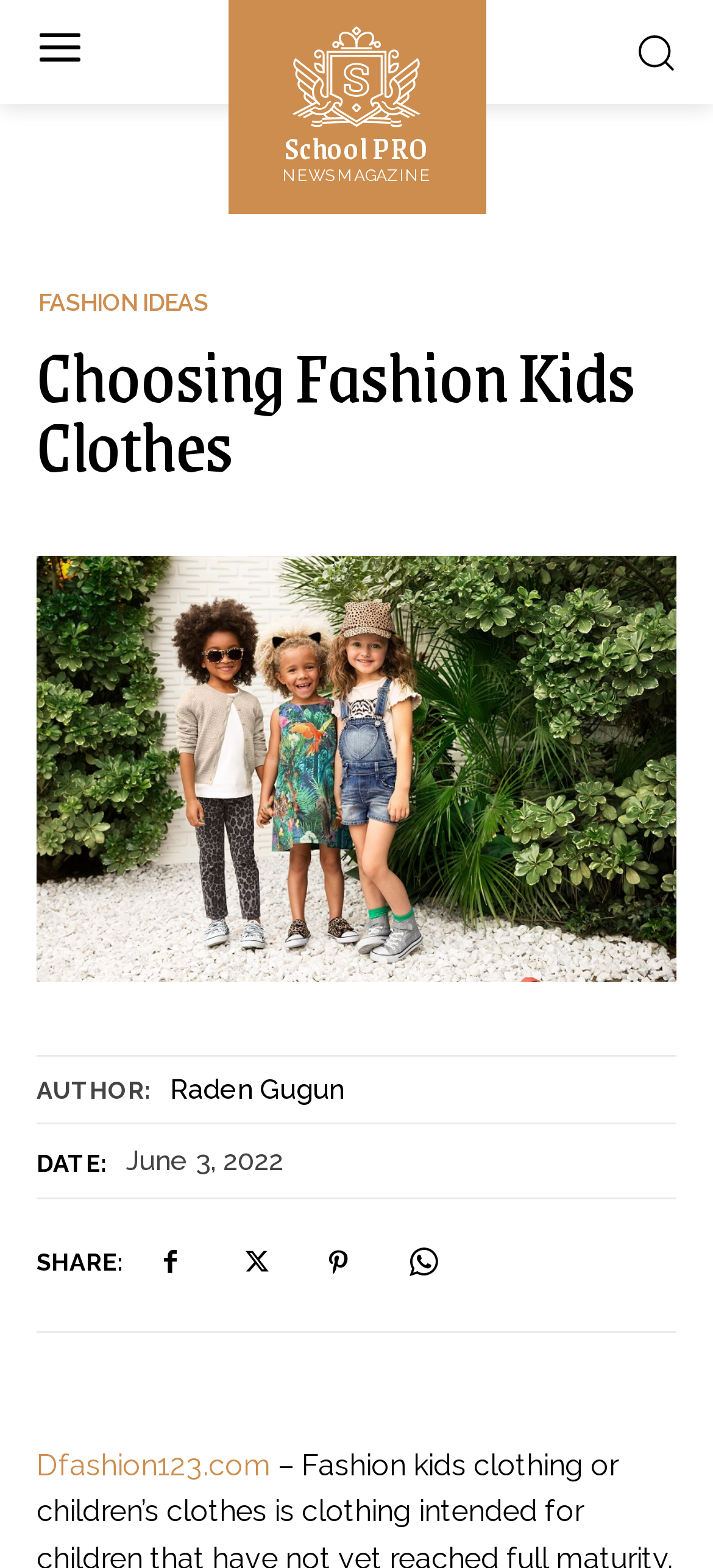Locate the bounding box coordinates of the region to be clicked to comply with the following instruction: "visit School PRO NEWS MAGAZINE". The coordinates must be four float numbers between 0 and 1, in the form [left, top, right, bottom].

[0.396, 0.014, 0.604, 0.118]